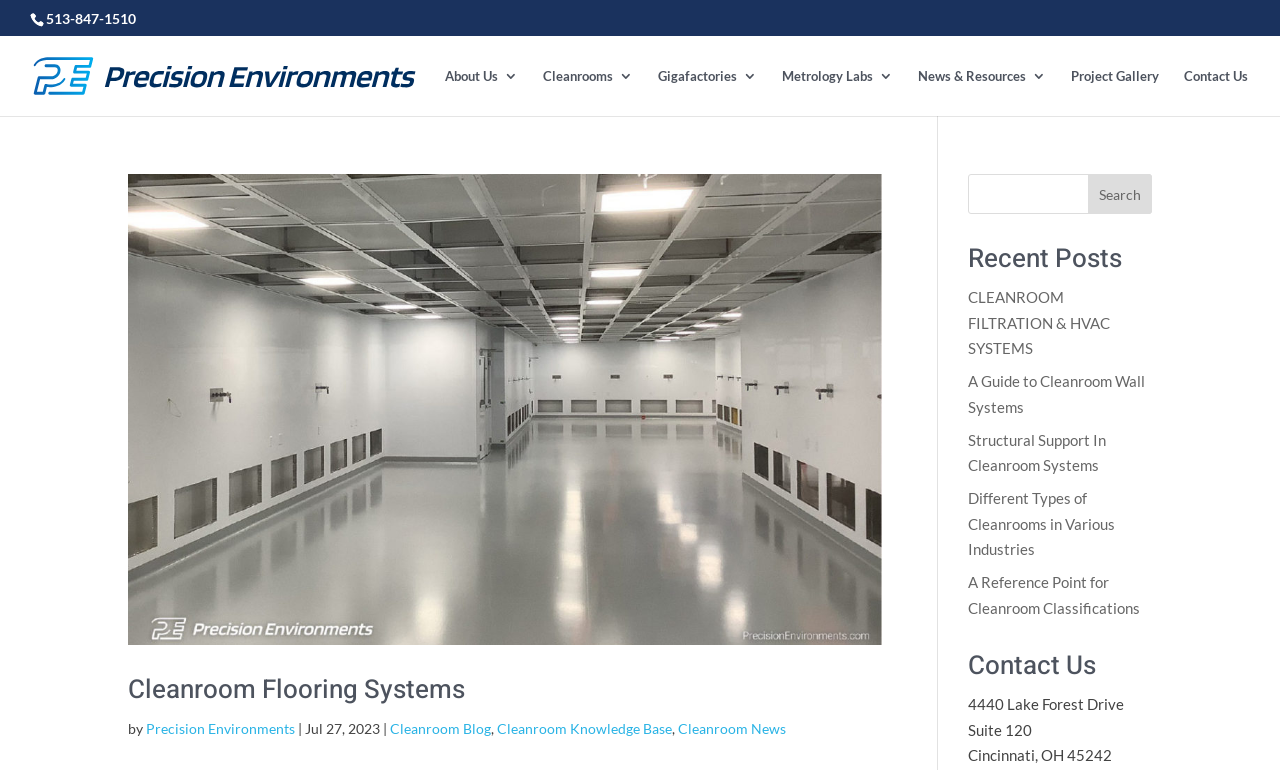What is the address of the company?
Give a thorough and detailed response to the question.

I found the company address by looking at the 'Contact Us' section, where I saw the address written in three lines: '4440 Lake Forest Drive', 'Suite 120', and 'Cincinnati, OH 45242'.